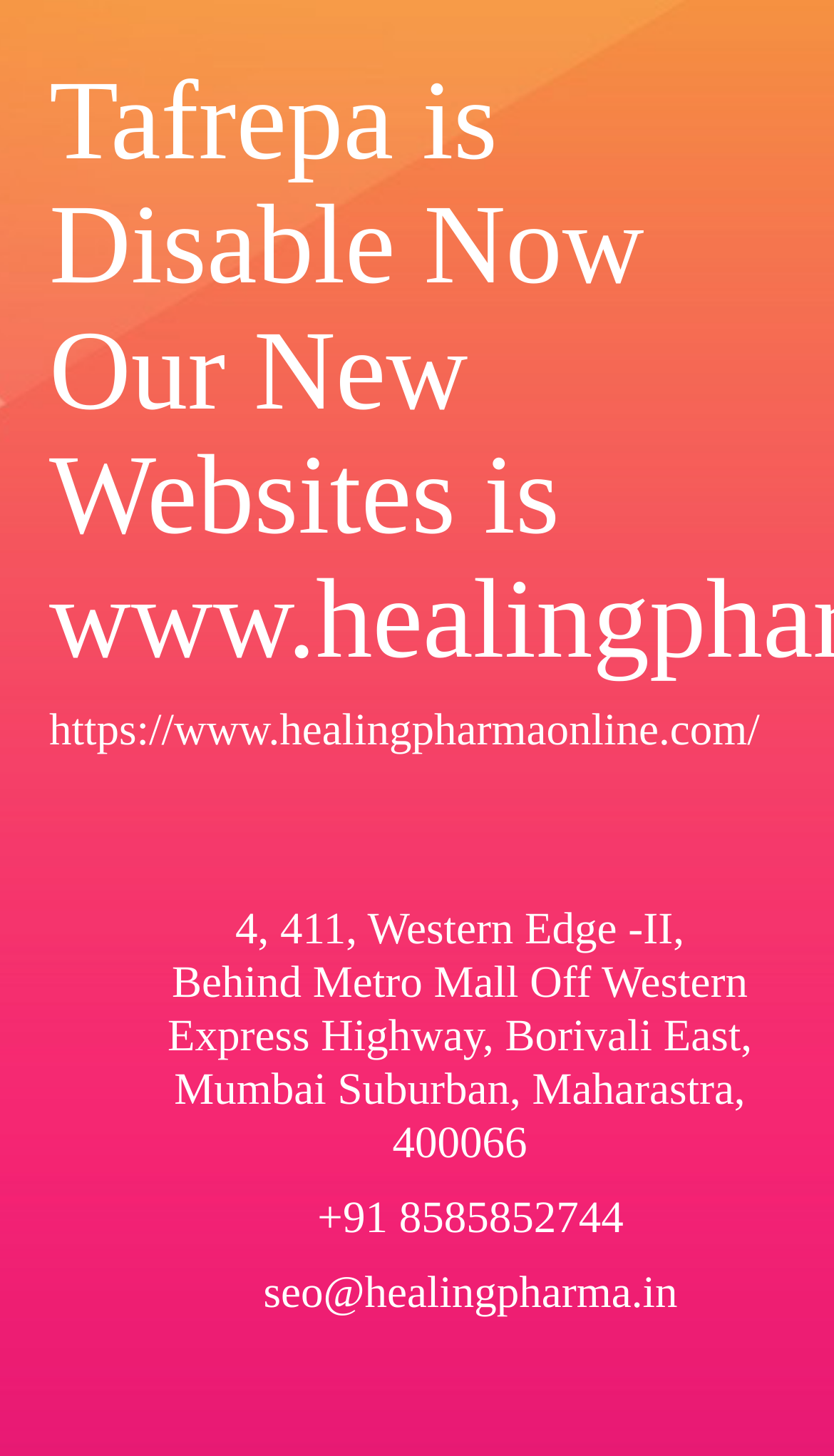Extract the primary headline from the webpage and present its text.

Tafrepa is Disable Now Our New Websites is www.healingpharmaonline.com